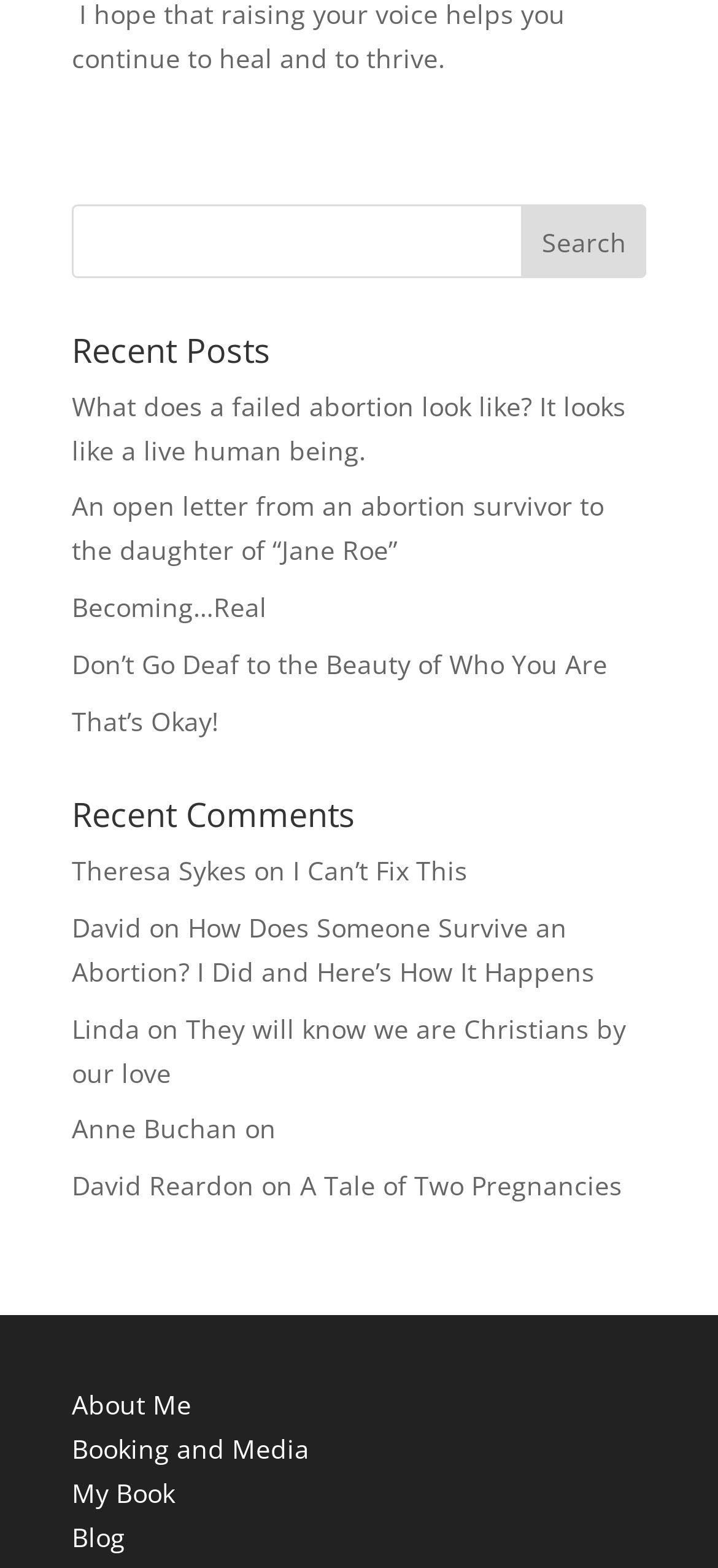Select the bounding box coordinates of the element I need to click to carry out the following instruction: "read recent post".

[0.1, 0.248, 0.872, 0.298]